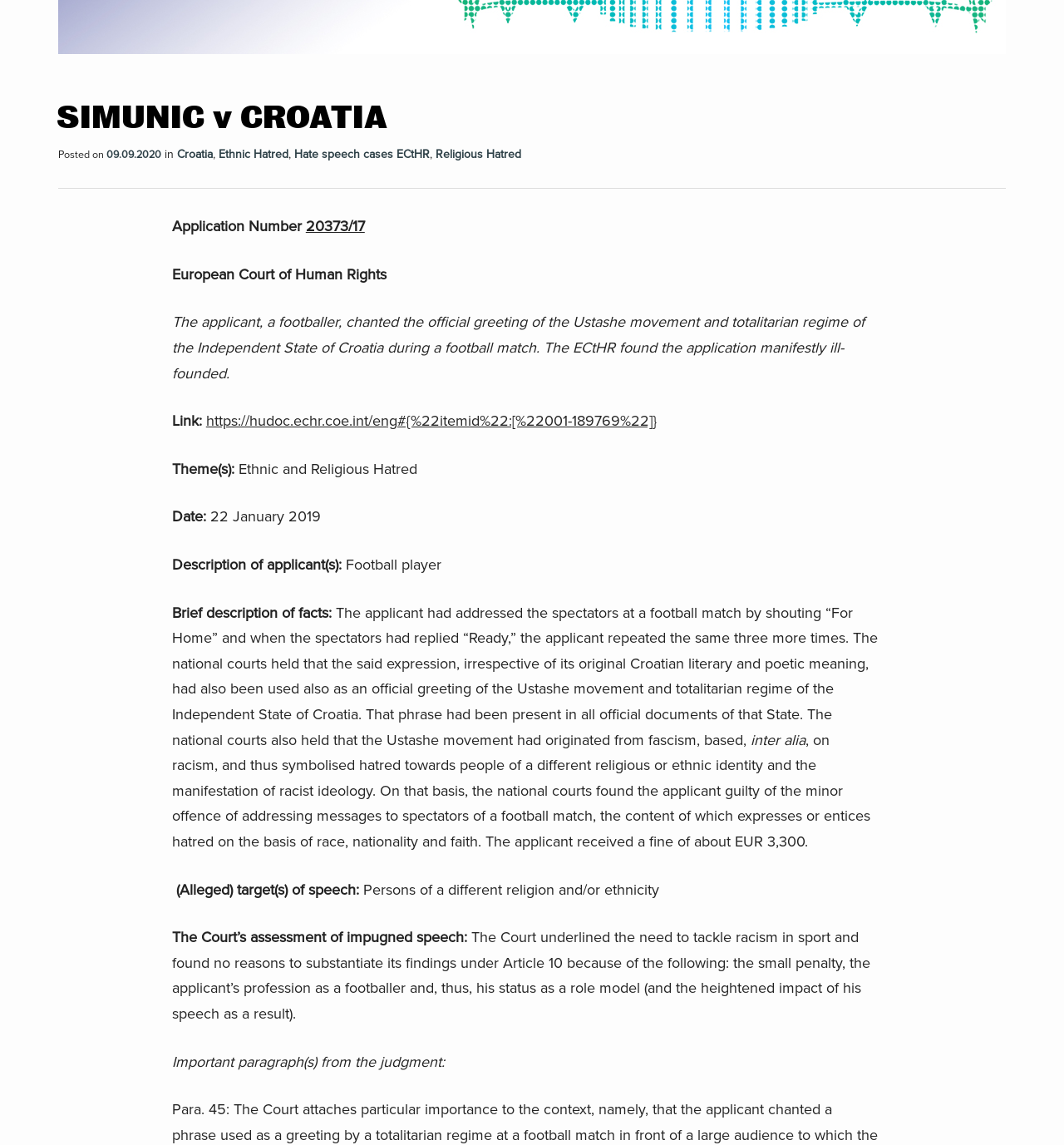Please determine the bounding box of the UI element that matches this description: Croatia. The coordinates should be given as (top-left x, top-left y, bottom-right x, bottom-right y), with all values between 0 and 1.

[0.166, 0.127, 0.2, 0.143]